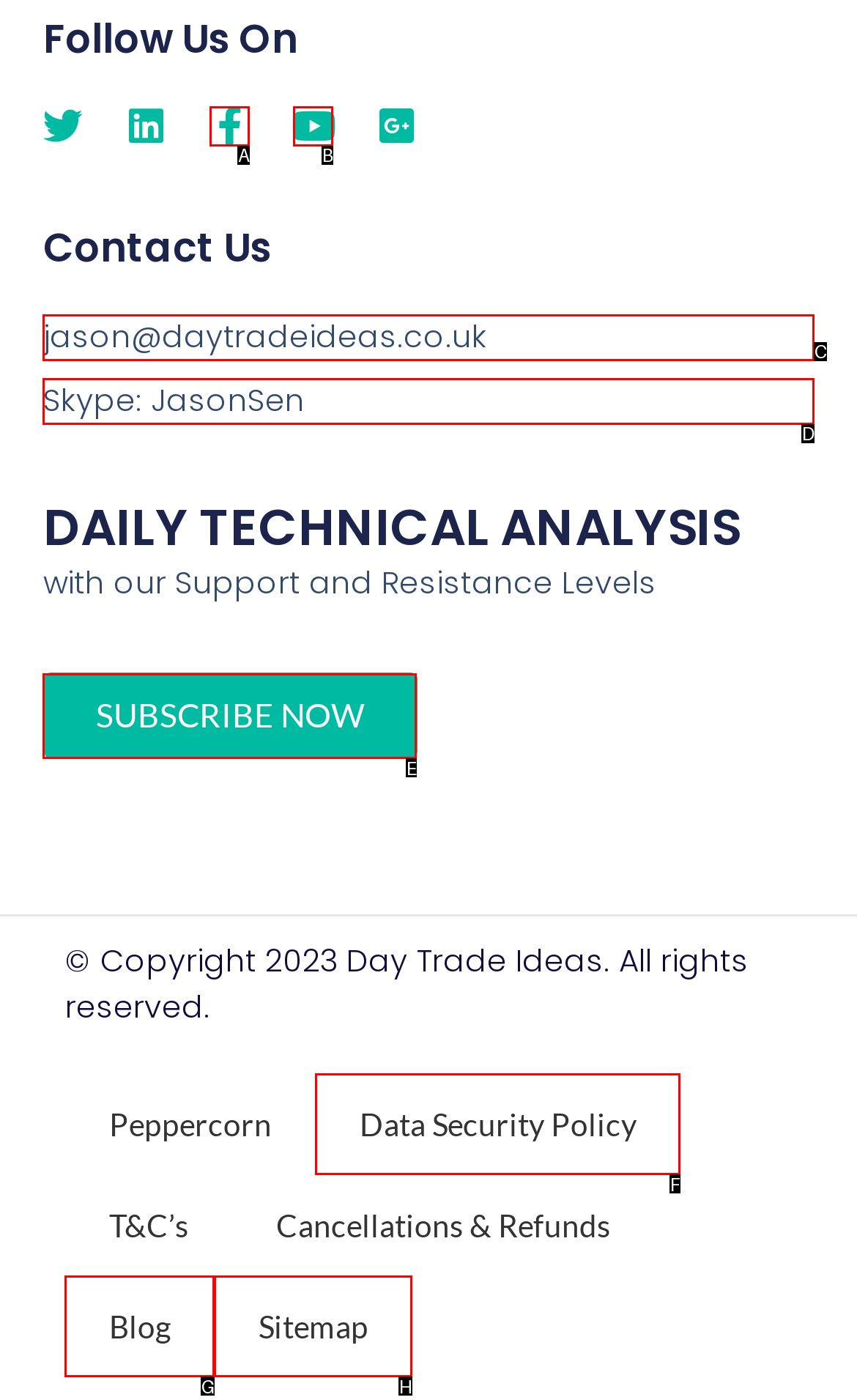Determine the letter of the element to click to accomplish this task: Subscribe to daily technical analysis. Respond with the letter.

E